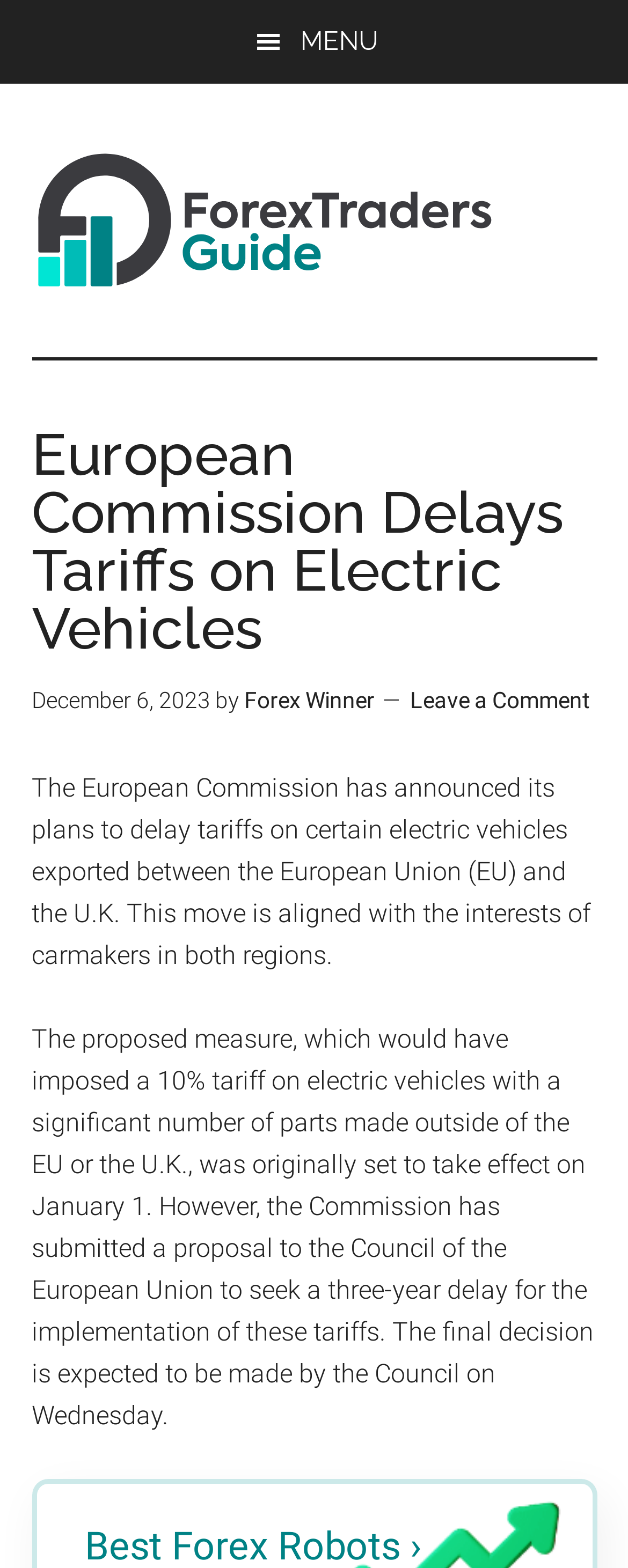When was the original implementation date for the tariffs?
Based on the image content, provide your answer in one word or a short phrase.

January 1